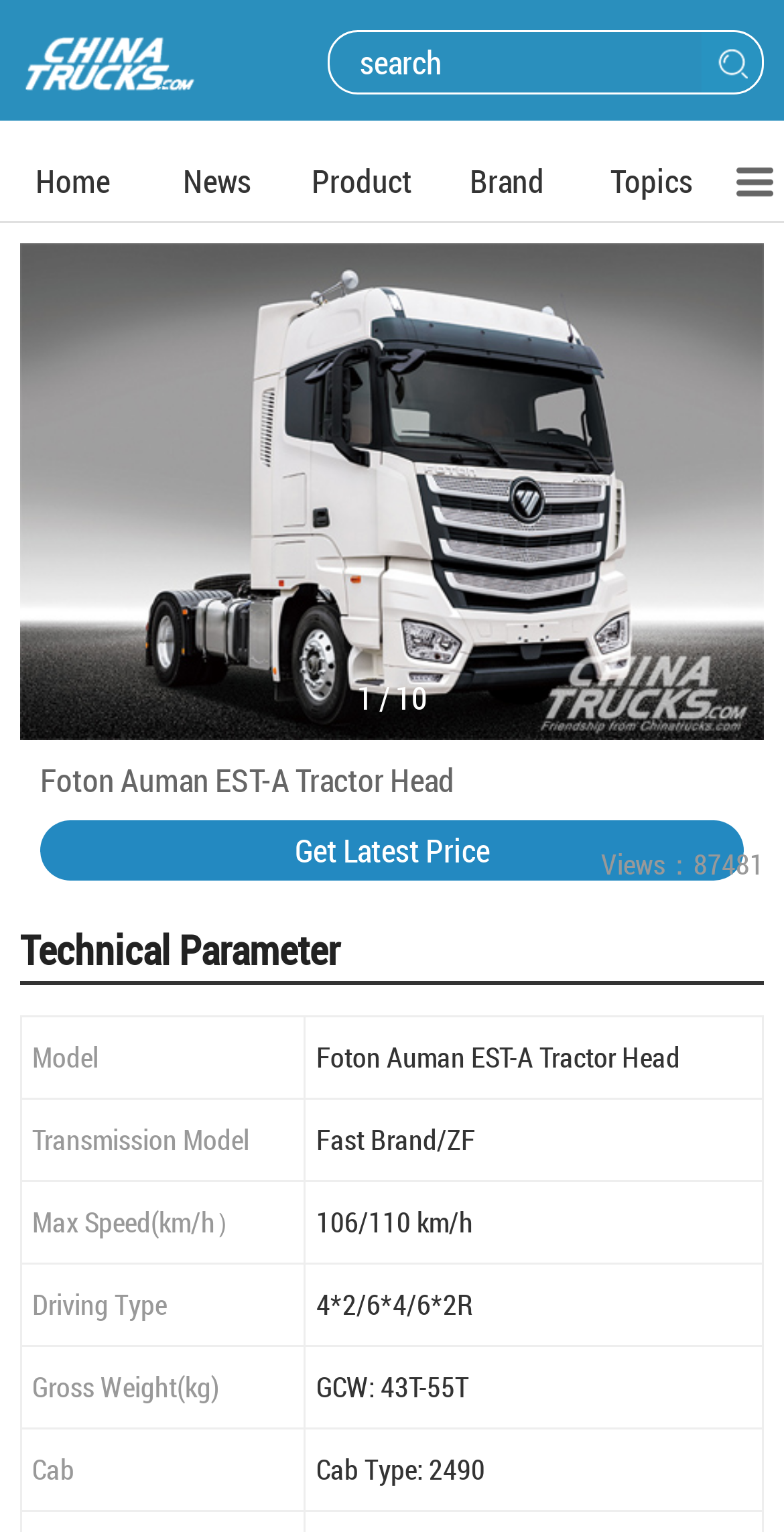Elaborate on the different components and information displayed on the webpage.

The webpage is about Foton Auman EST-A Tractor Head, providing detailed information about the vehicle. At the top, there is a search bar and a button on the right side. Below the search bar, there are five navigation links: Home, News, Product, Brand, and Topics.

On the left side, there is a large image of the tractor head, taking up most of the vertical space. Above the image, there is a heading "Foton Auman EST-A Tractor Head" and a link "Get Latest Price" below it. On the right side of the image, there is a text "Views: 87481" indicating the number of views.

Below the image, there is a section titled "Technical Parameter" with a table containing several rows of technical specifications, including Model, Transmission Model, Max Speed, Driving Type, Gross Weight, and Cab. Each row has two columns, with the parameter name on the left and the corresponding value on the right.

At the very top, there is a small logo or icon on the left side, and a link on the right side, but their contents are not specified.